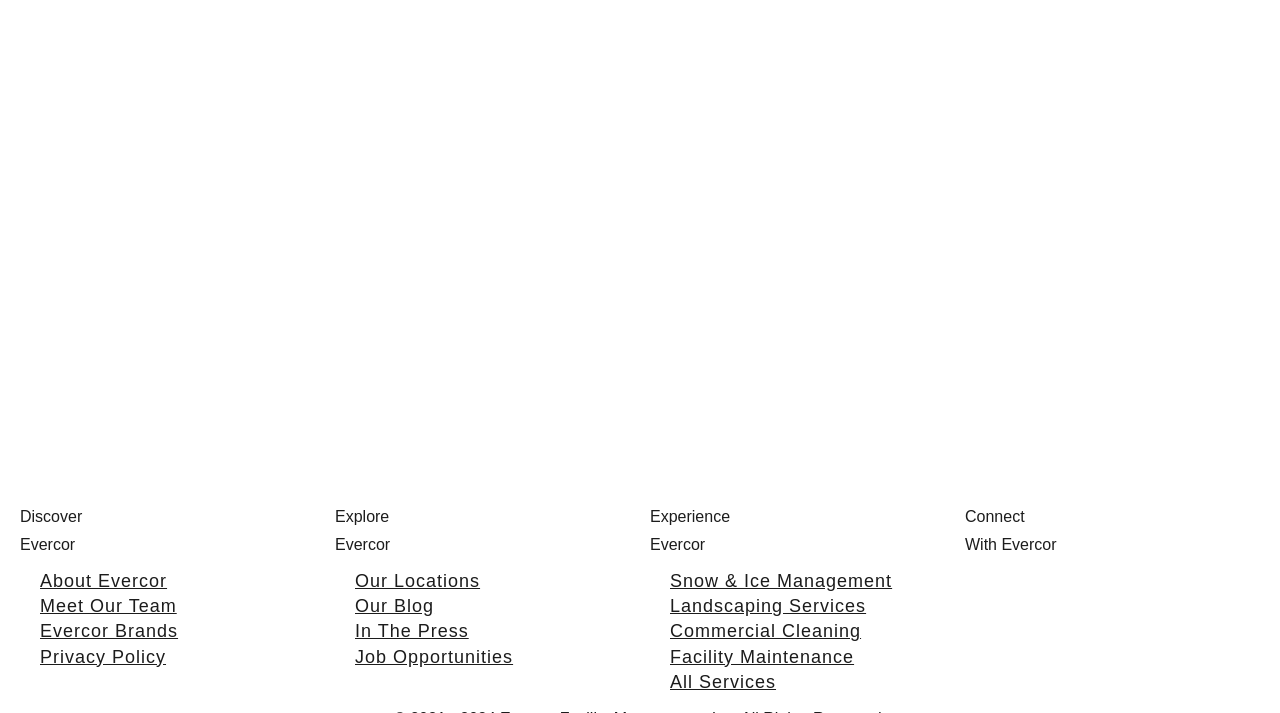Identify the bounding box coordinates of the specific part of the webpage to click to complete this instruction: "Click on the 'CONTACT' link".

None